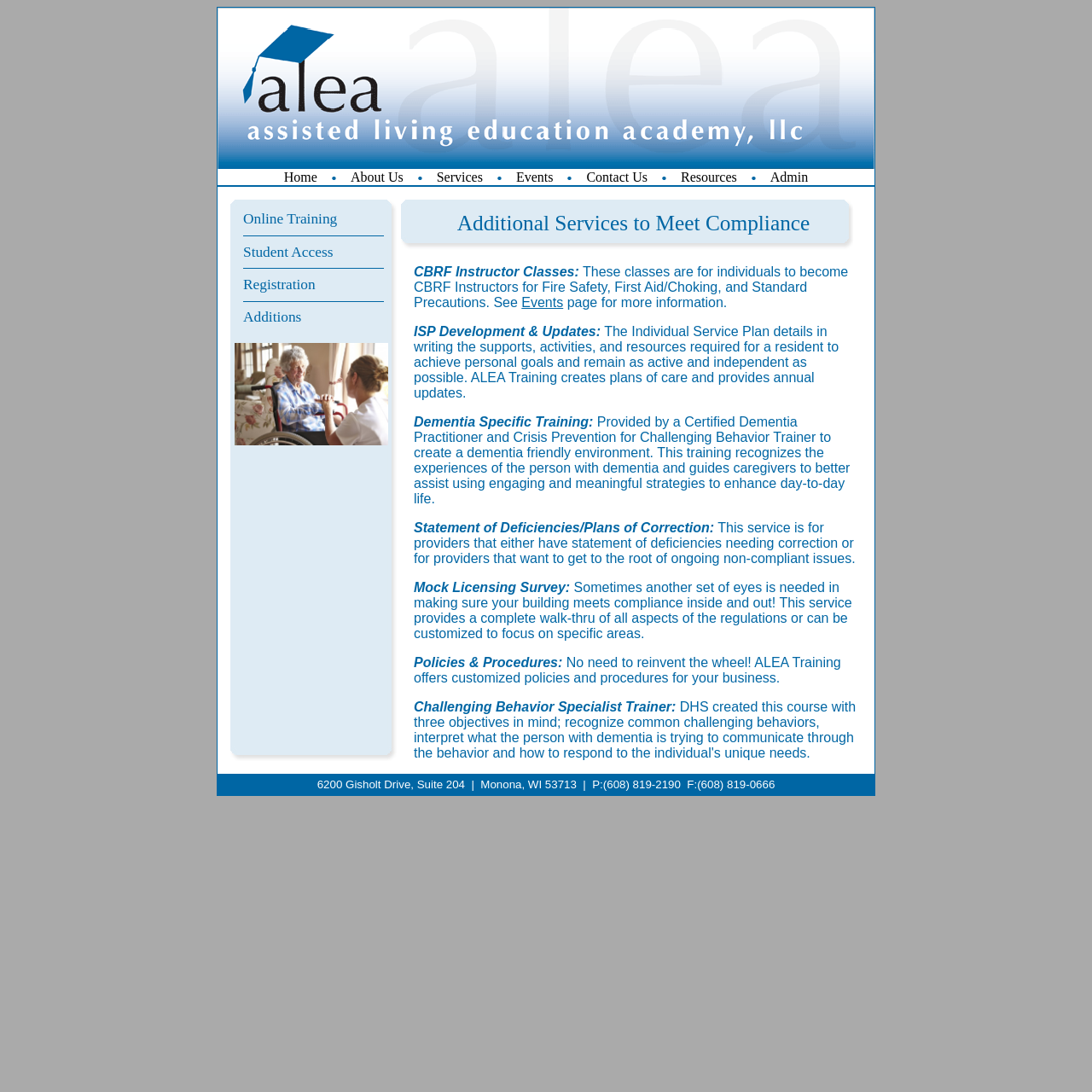How many links are in the top navigation menu? Using the information from the screenshot, answer with a single word or phrase.

8